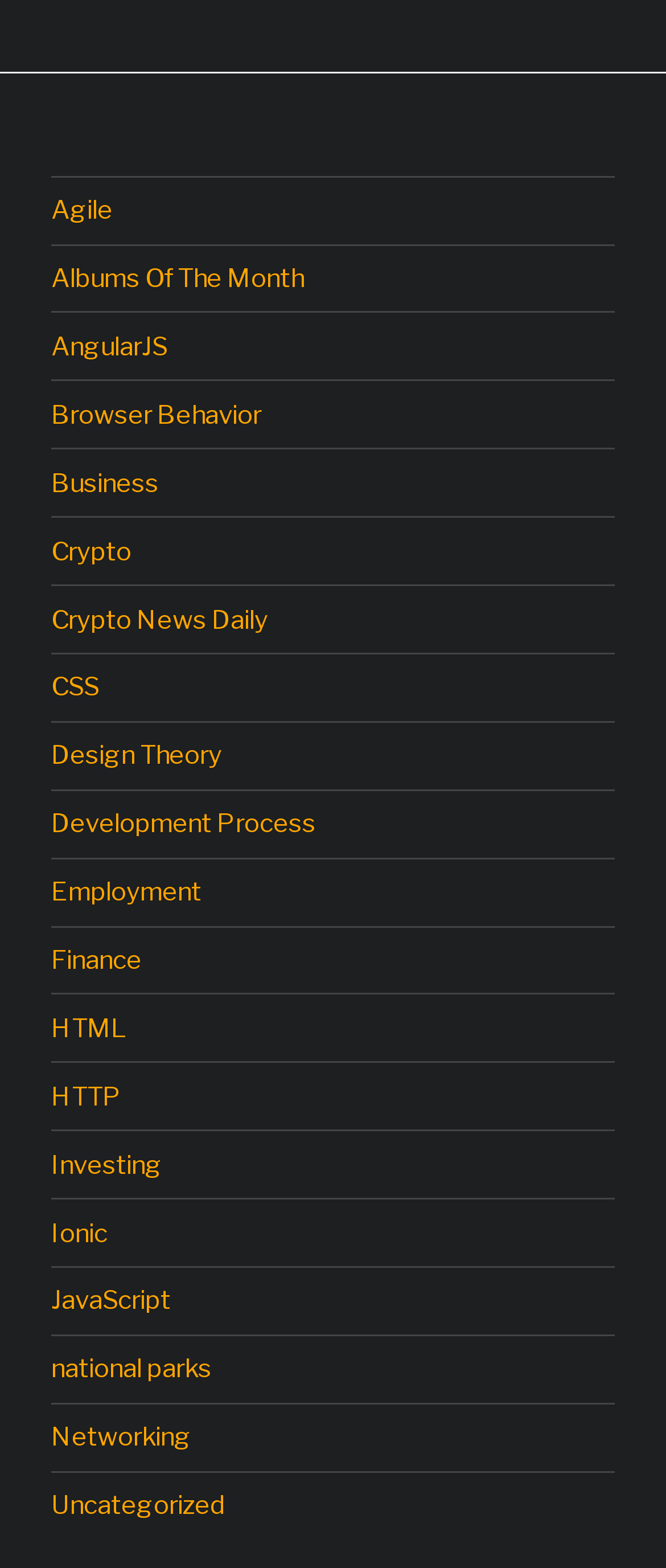Please identify the bounding box coordinates of the clickable area that will allow you to execute the instruction: "explore CSS".

[0.077, 0.429, 0.149, 0.448]